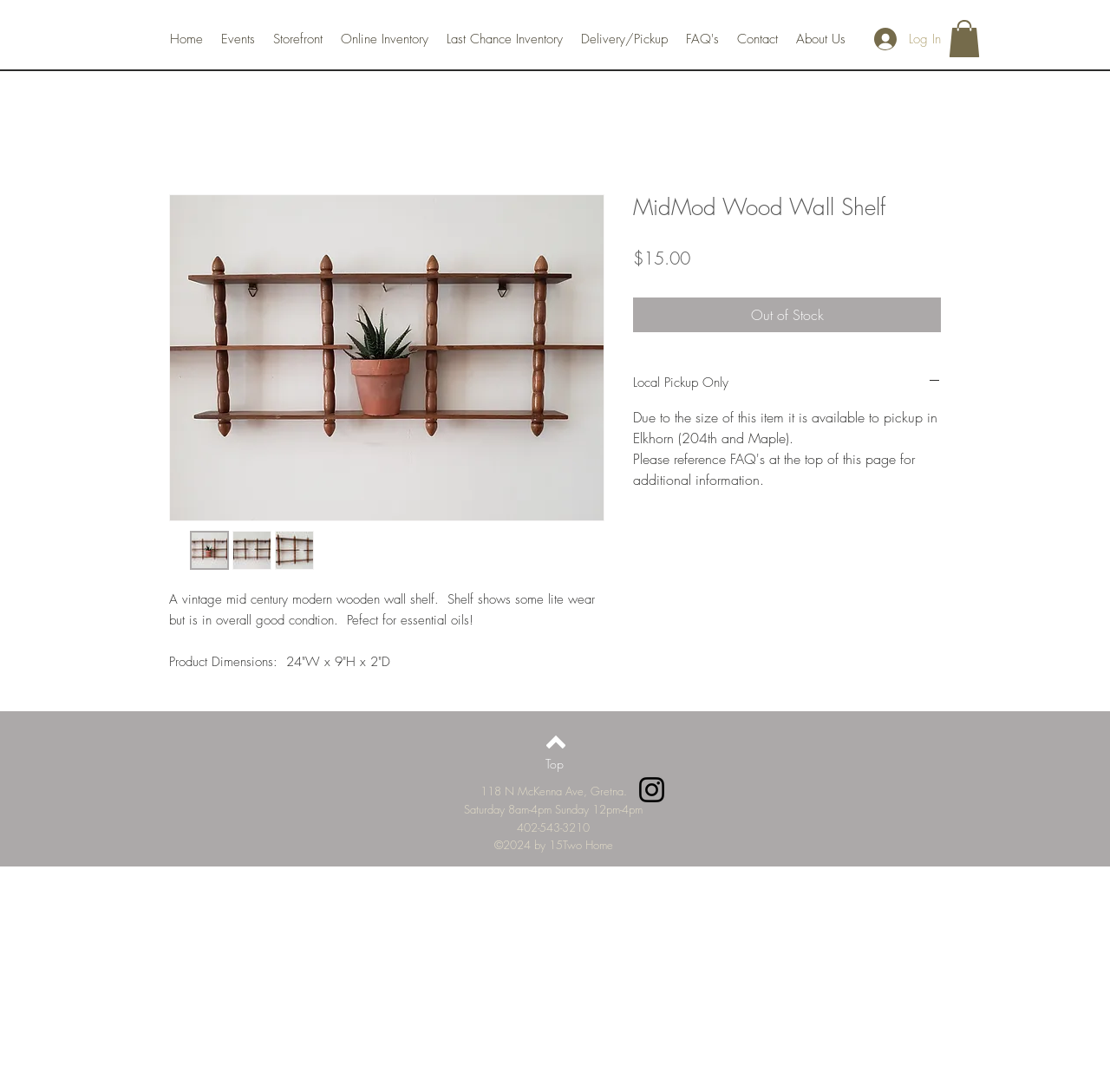Is the product available for online purchase?
Look at the image and provide a short answer using one word or a phrase.

No